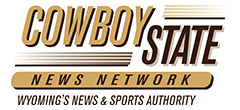Provide a one-word or short-phrase response to the question:
What type of information does the network cover?

Local events, sports, and community news